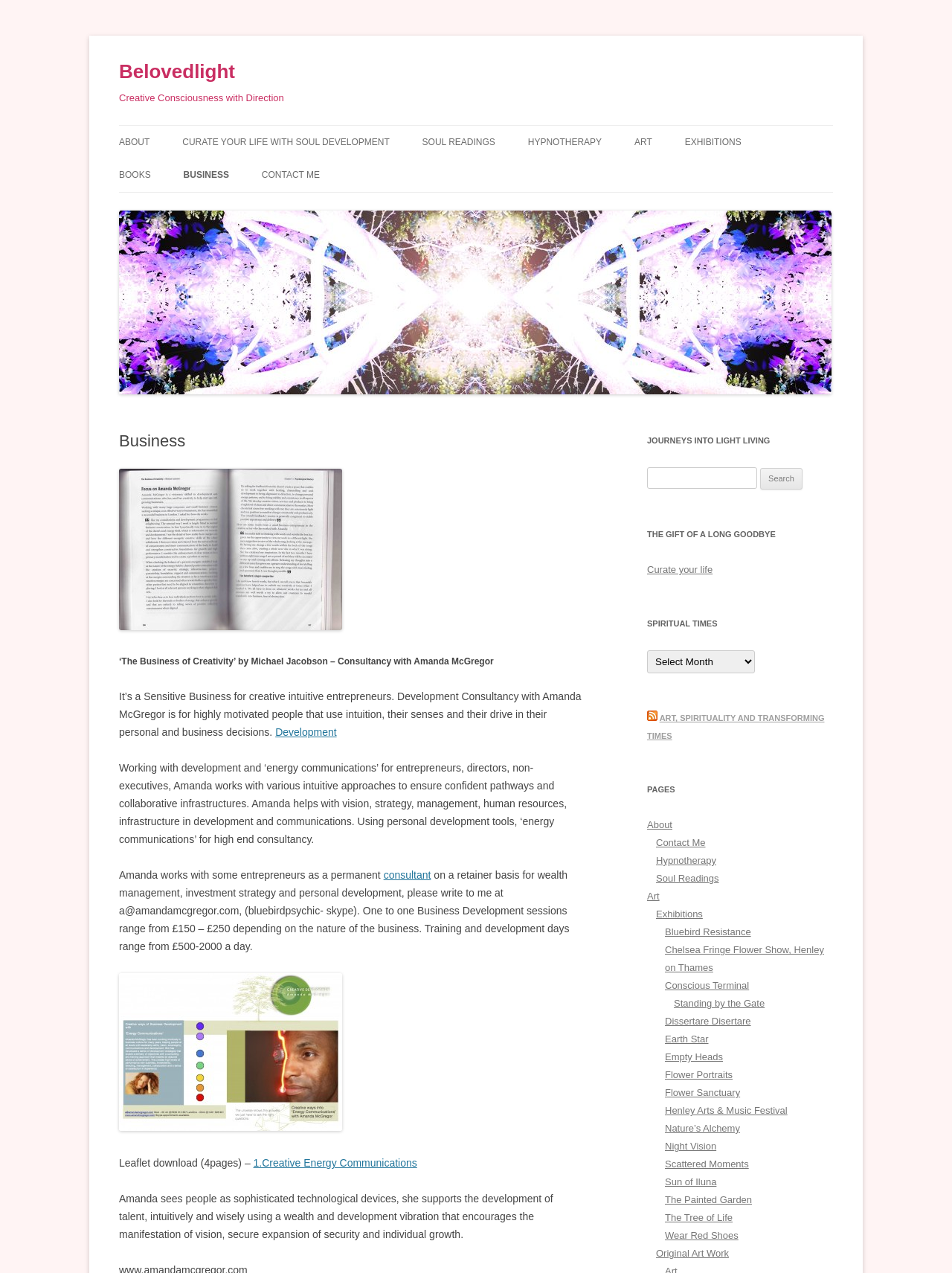From the given element description: "Original Art Work", find the bounding box for the UI element. Provide the coordinates as four float numbers between 0 and 1, in the order [left, top, right, bottom].

[0.689, 0.98, 0.766, 0.989]